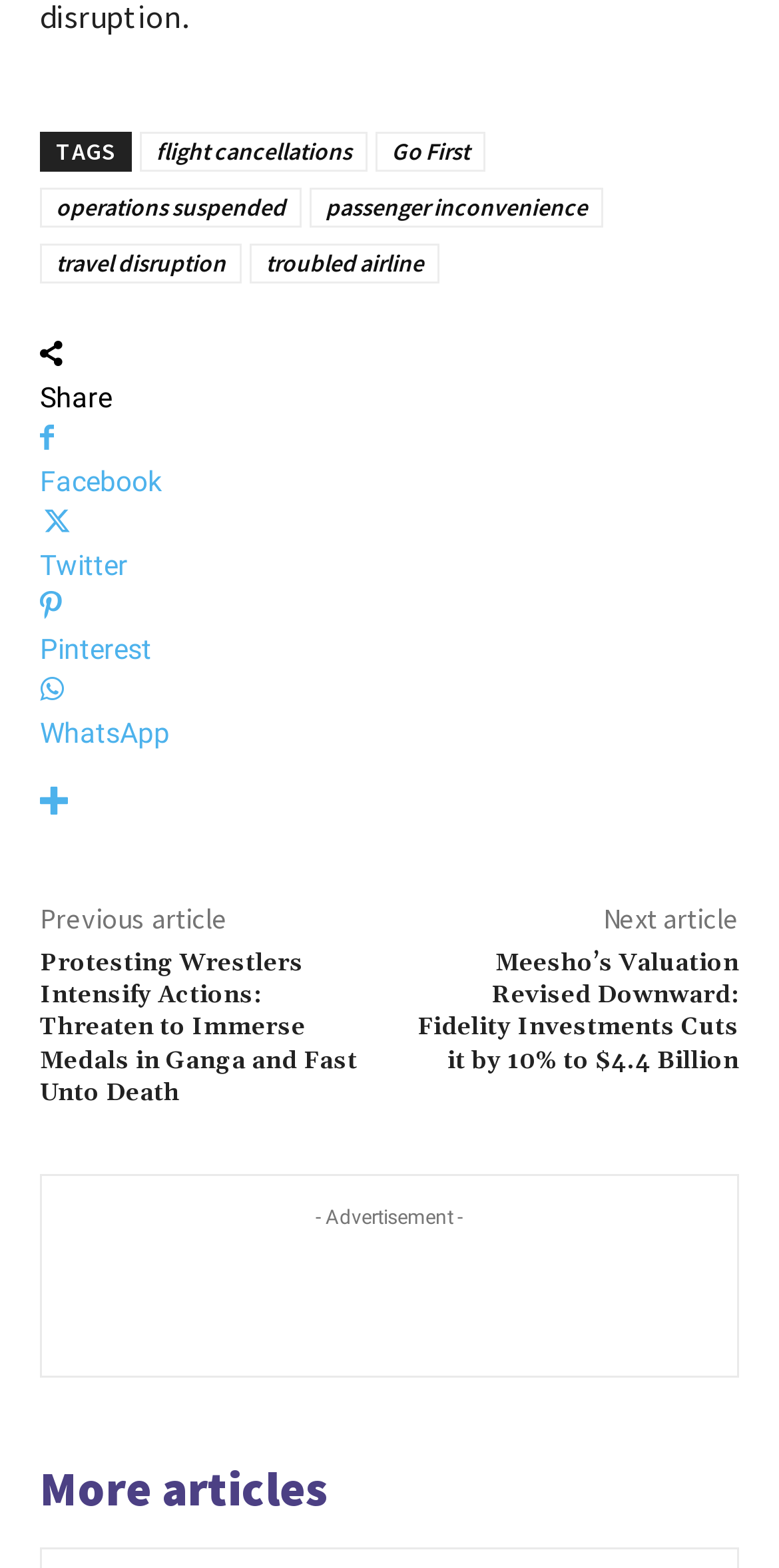Could you please study the image and provide a detailed answer to the question:
What is the topic of the next article?

The link 'Next article' leads to an article titled 'Meesho’s Valuation Revised Downward: Fidelity Investments Cuts it by 10% to $4.4 Billion', indicating that the next article is about Meesho's valuation.